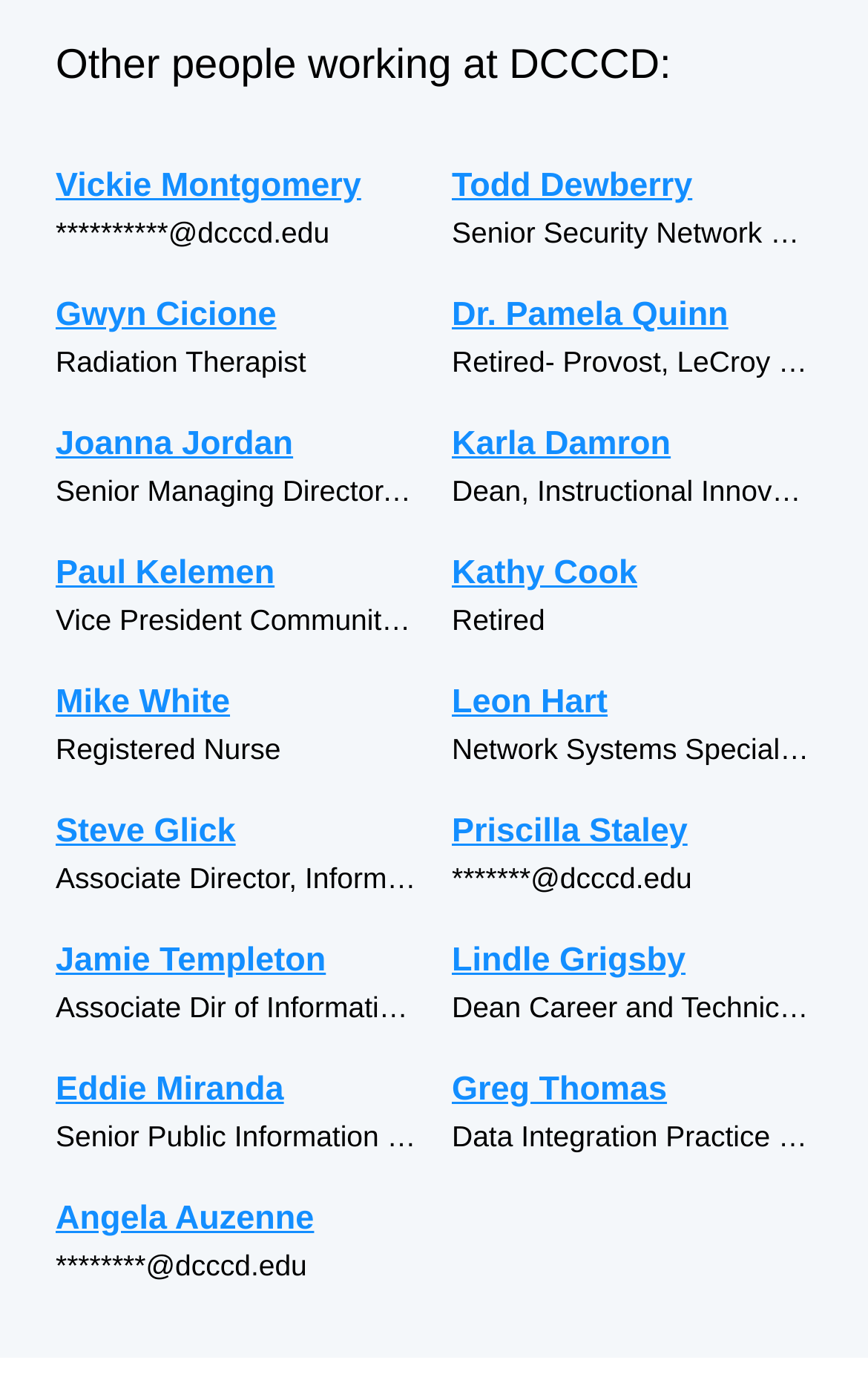Locate the bounding box coordinates of the region to be clicked to comply with the following instruction: "Read about Mike White's profession". The coordinates must be four float numbers between 0 and 1, in the form [left, top, right, bottom].

[0.064, 0.49, 0.479, 0.527]